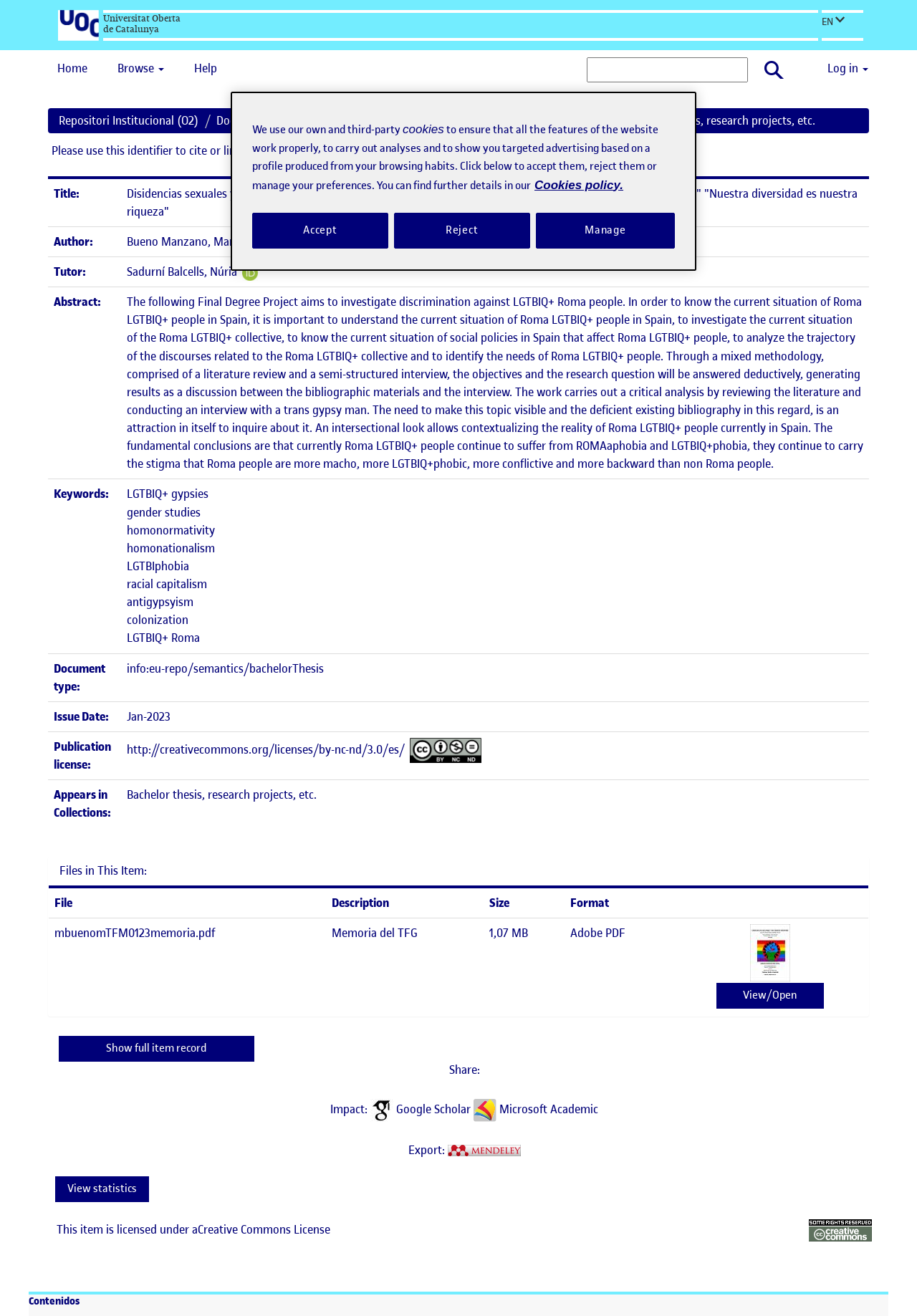What is the size of the file?
Answer the question in as much detail as possible.

The size of the file can be found in the table on the webpage, in the last row, under the 'Size' column, and it is written as '1,07 MB'.